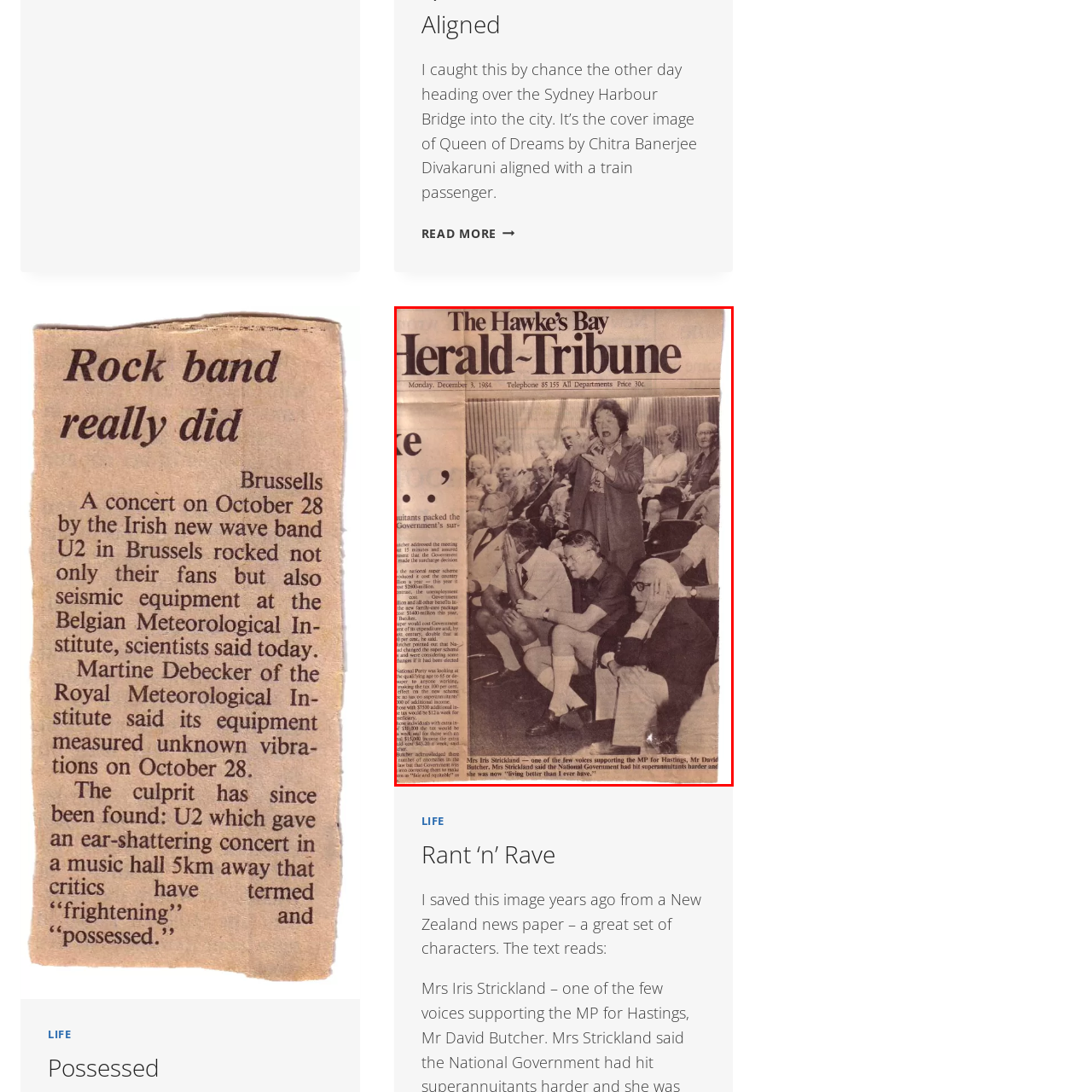Explain in detail what is shown in the red-bordered image.

The image features an article from "The Hawke's Bay Herald-Tribune" dated Monday, December 3, 1984. It depicts a lively public meeting, filled with engaged attendees expressing their views on government policies. Central to the scene is a woman passionately speaking, her animated expression indicating a strong opinion on the topic at hand. Surrounding her are both men and women, some appearing deeply focused while others display varying reactions, reflecting the fervor of the discussion.

The newspaper's headline and layout suggest the importance of the event, indicating it was a pivotal moment concerning the government’s direction and its reception among constituents. This snapshot captures a vibrant demonstration of civic engagement during a critical period in New Zealand's political landscape. The presence of individuals actively participating in democratic processes emphasizes the community's investment in local governance and the broader societal issues of the time.